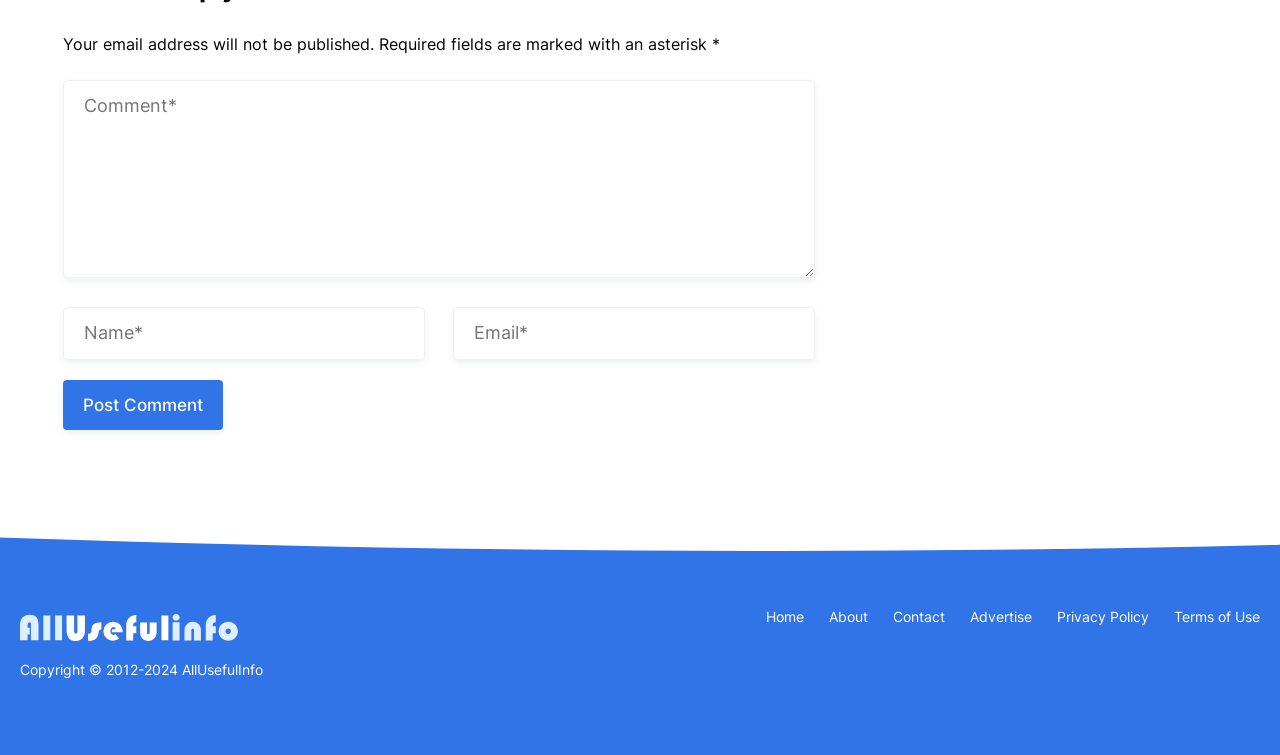Please specify the bounding box coordinates of the region to click in order to perform the following instruction: "Contact us".

[0.698, 0.805, 0.738, 0.827]